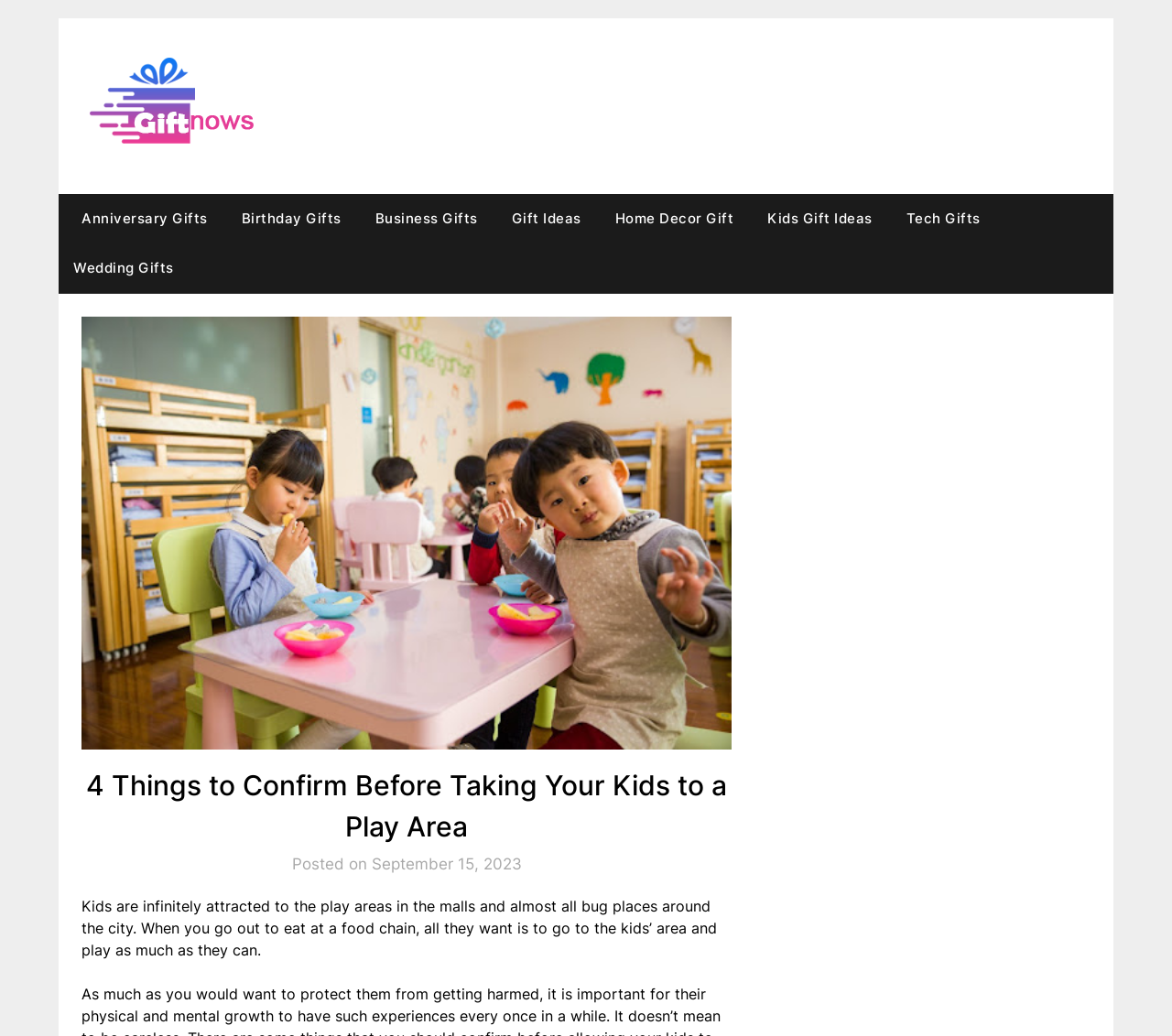Please identify the bounding box coordinates of the region to click in order to complete the task: "explore Kids Gift Ideas". The coordinates must be four float numbers between 0 and 1, specified as [left, top, right, bottom].

[0.642, 0.187, 0.757, 0.235]